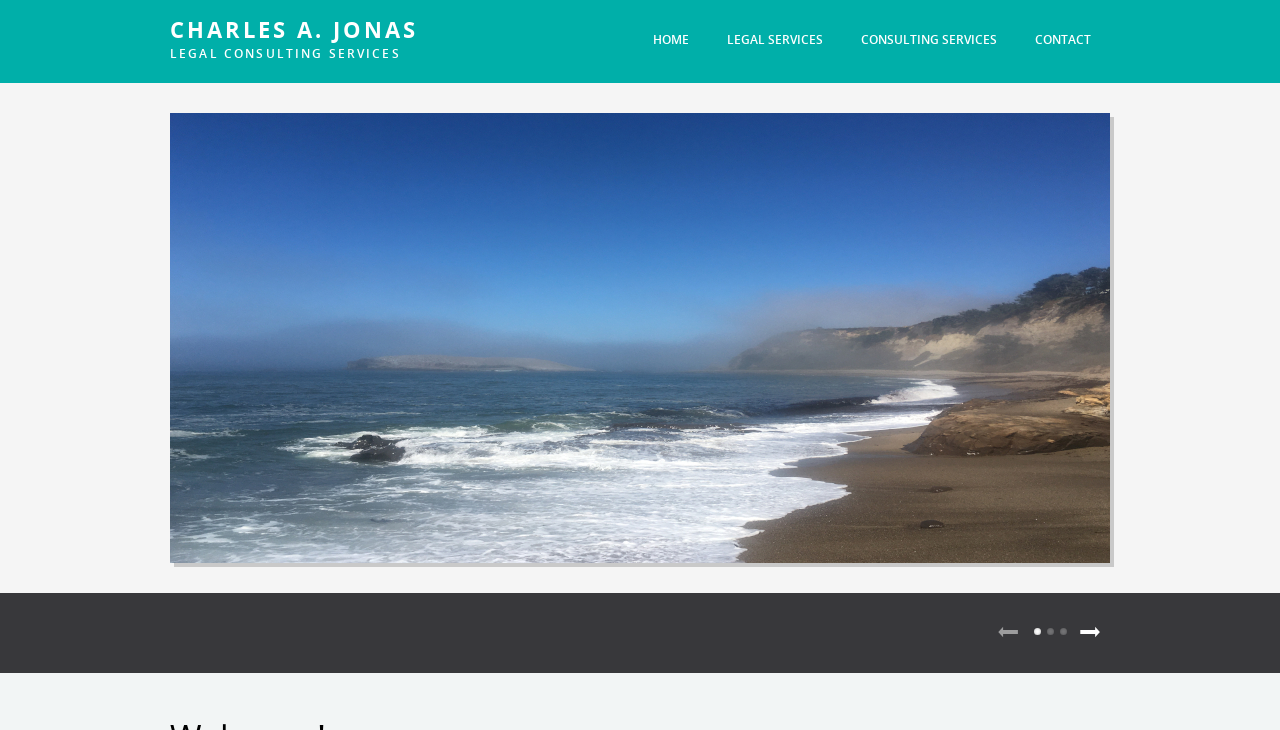Detail the various sections and features of the webpage.

The webpage is about Charles A. Jonas, a legal consulting service provider. At the top, there is a header section with five links: "CHARLES A. JONAS LEGAL CONSULTING SERVICES", "HOME", "LEGAL SERVICES", "CONSULTING SERVICES", and "CONTACT", arranged horizontally from left to right. 

Below the header section, there is a large image that occupies most of the page, spanning from the left edge to the right edge, and taking up about two-thirds of the page's height. 

At the bottom of the page, there are two navigation links, "Previous←" and "Next→", placed side by side, with a small gap in between. To the left of these navigation links, there is a small, empty space with a non-breaking space character.